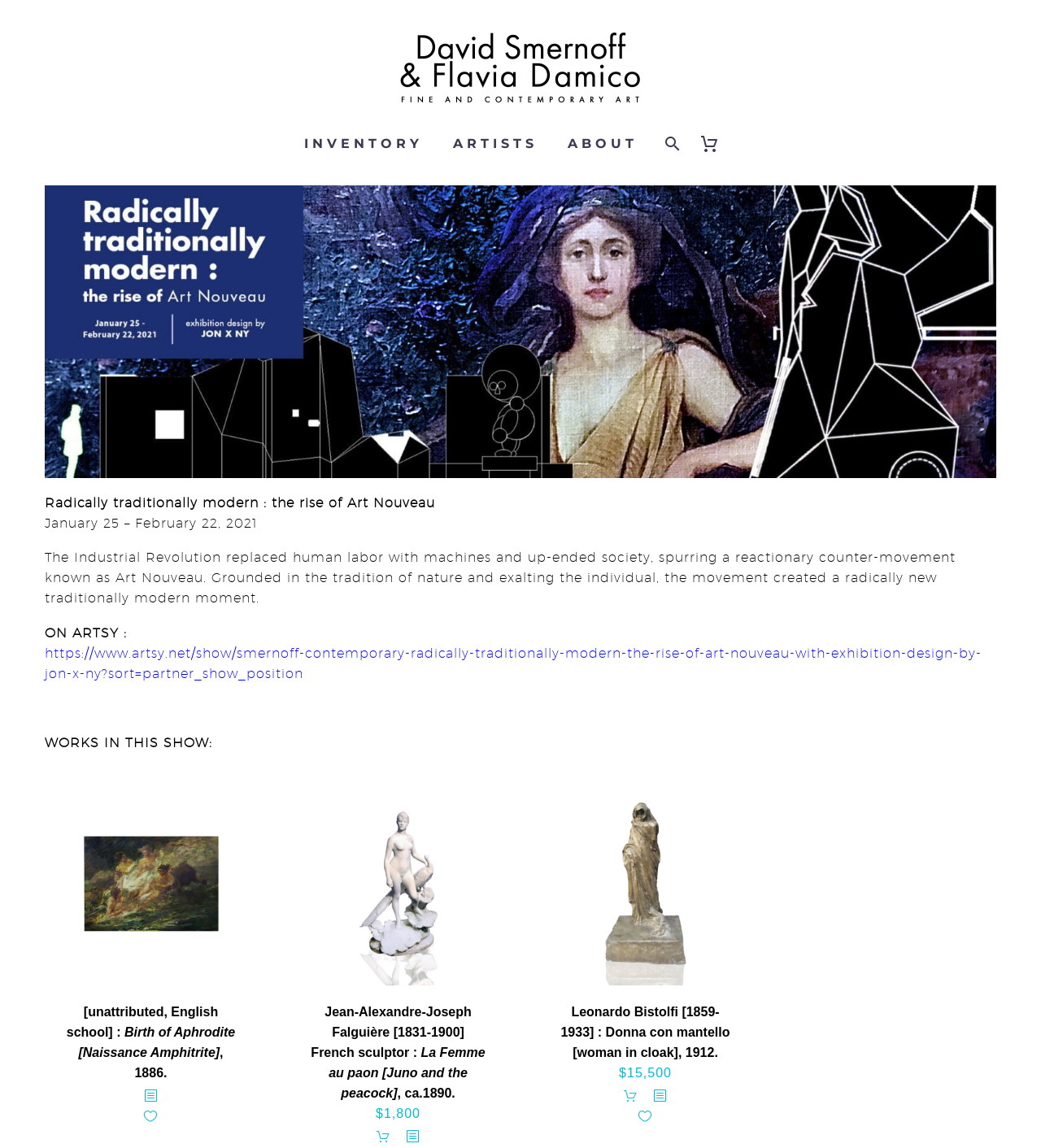Find the bounding box coordinates of the element I should click to carry out the following instruction: "Add 'Jean-Alexandre-Joseph Falguière' artwork to cart".

[0.362, 0.982, 0.384, 1.0]